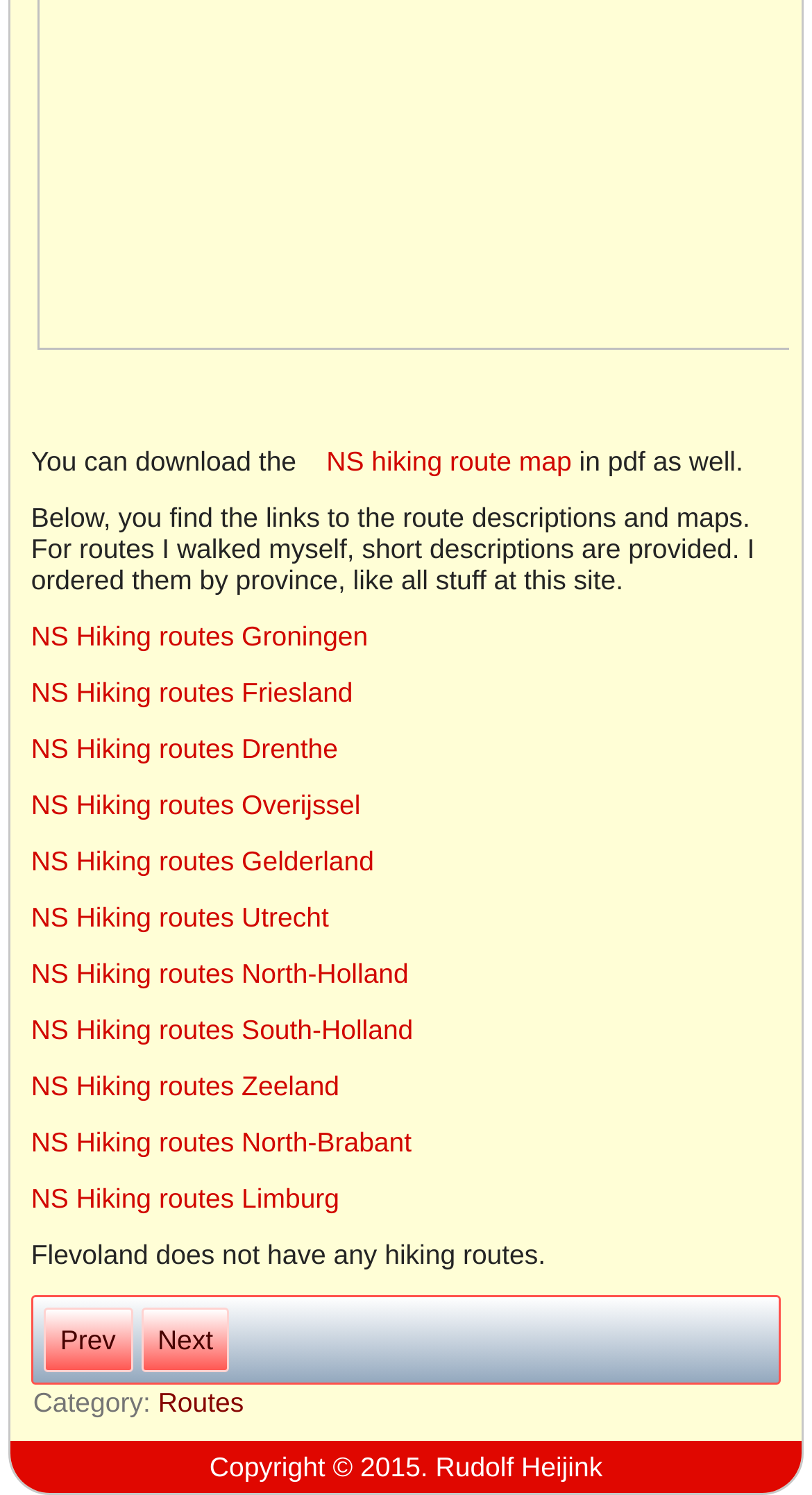What is the category of the current article?
Based on the image content, provide your answer in one word or a short phrase.

Routes